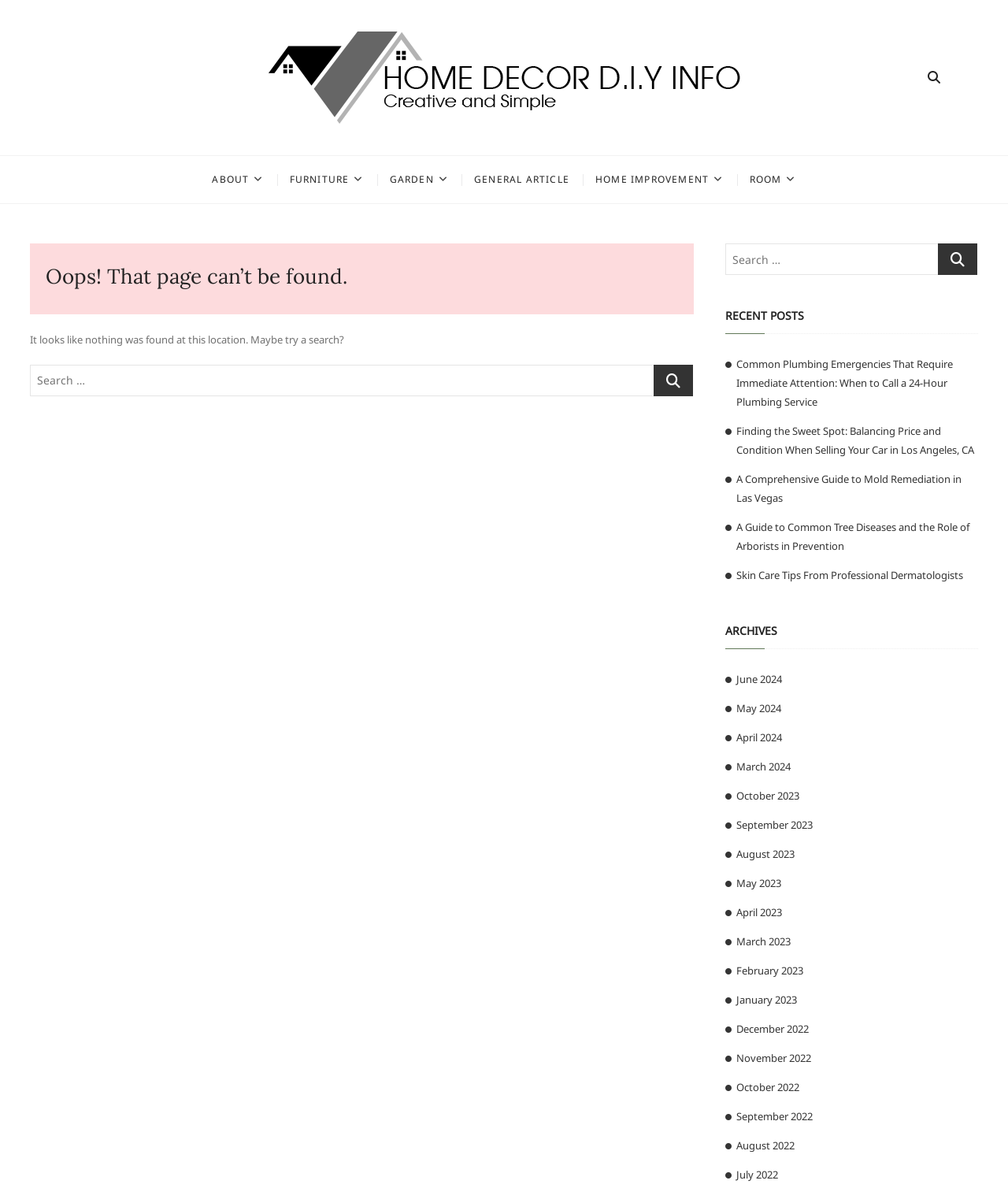Find the bounding box coordinates for the element that must be clicked to complete the instruction: "Browse archives from June 2024". The coordinates should be four float numbers between 0 and 1, indicated as [left, top, right, bottom].

[0.73, 0.56, 0.775, 0.572]